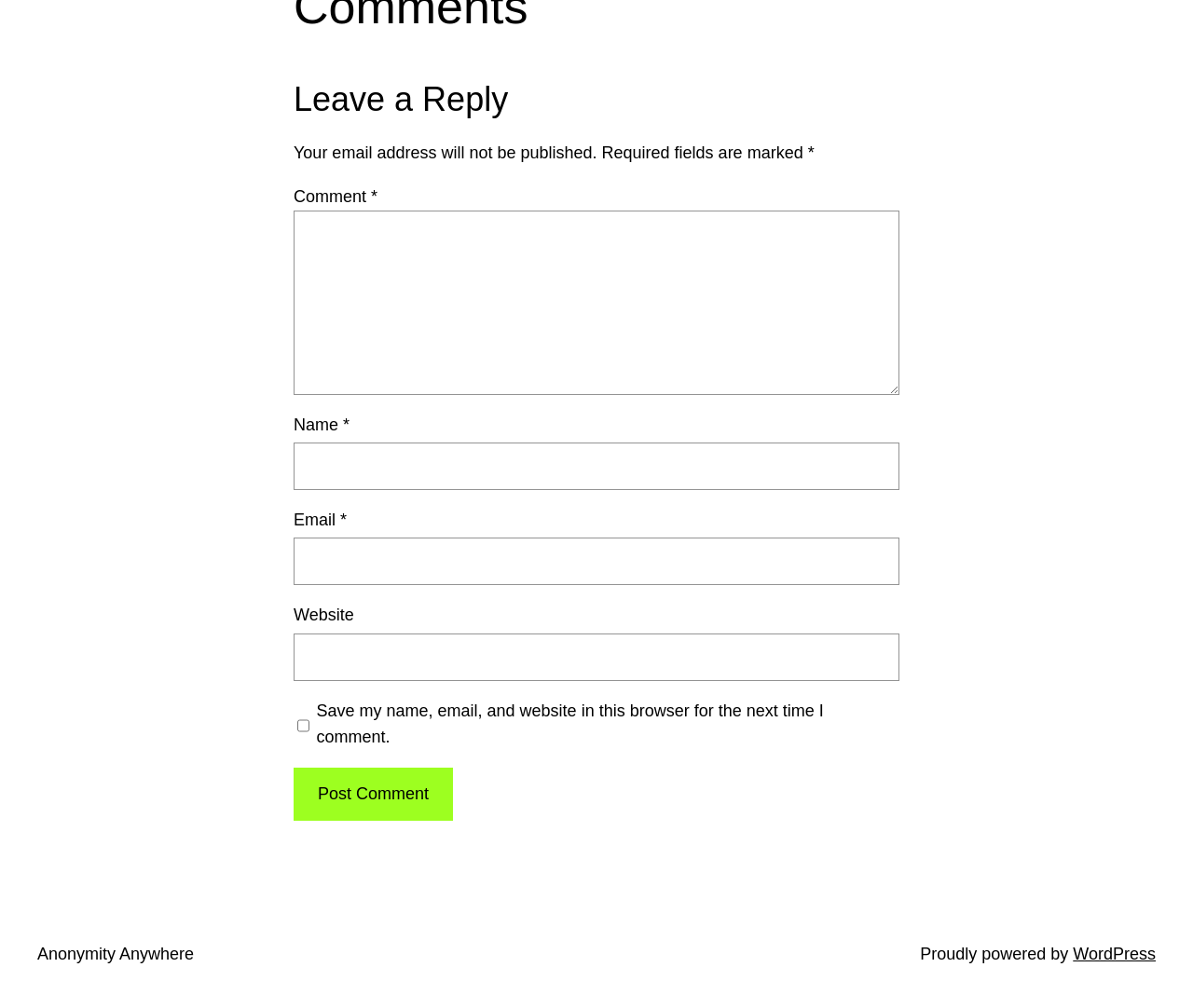Can you show the bounding box coordinates of the region to click on to complete the task described in the instruction: "Visit Anonymity Anywhere"?

[0.031, 0.937, 0.163, 0.955]